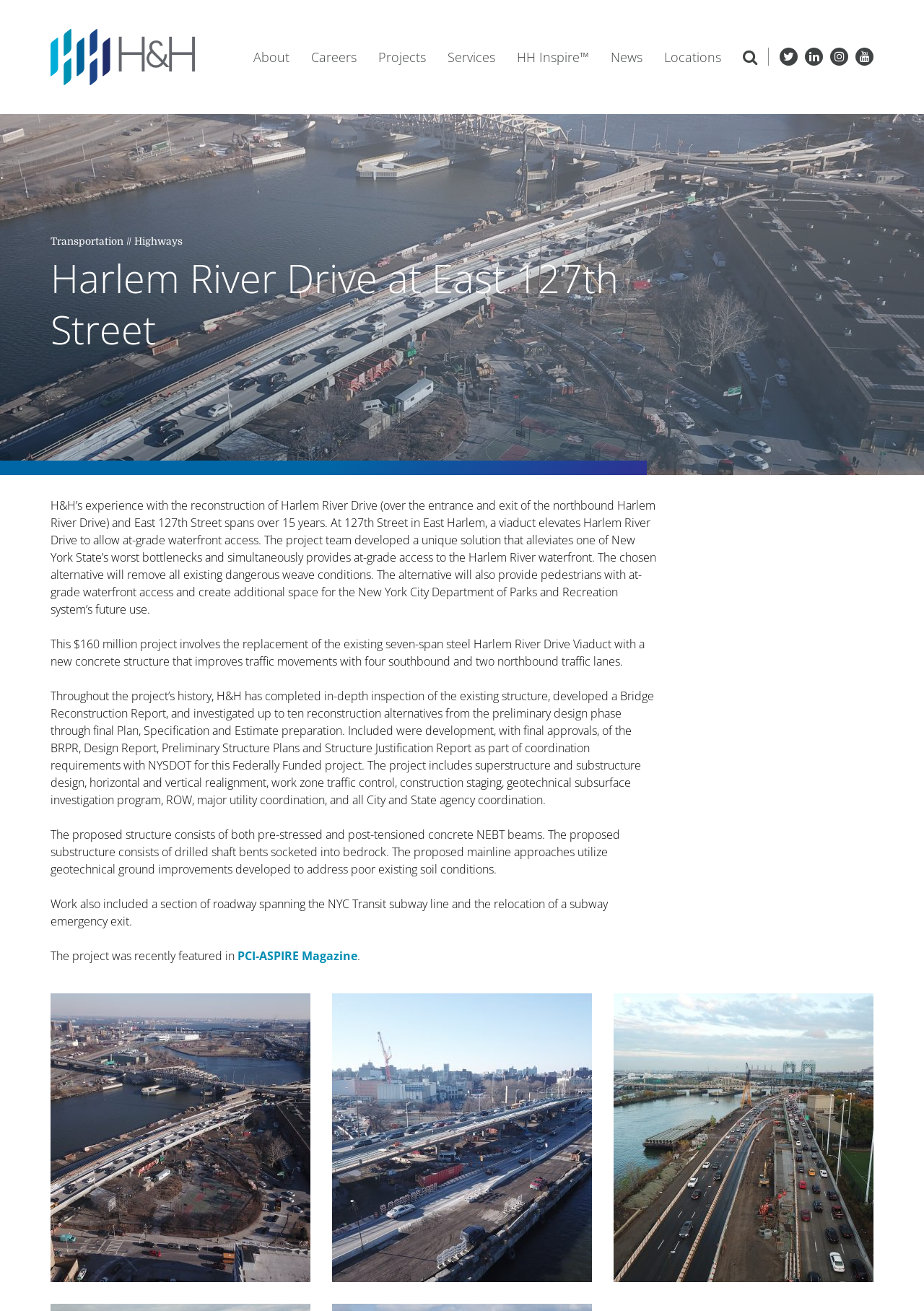Answer this question using a single word or a brief phrase:
How long has H&H been involved in the reconstruction of Harlem River Drive?

Over 15 years